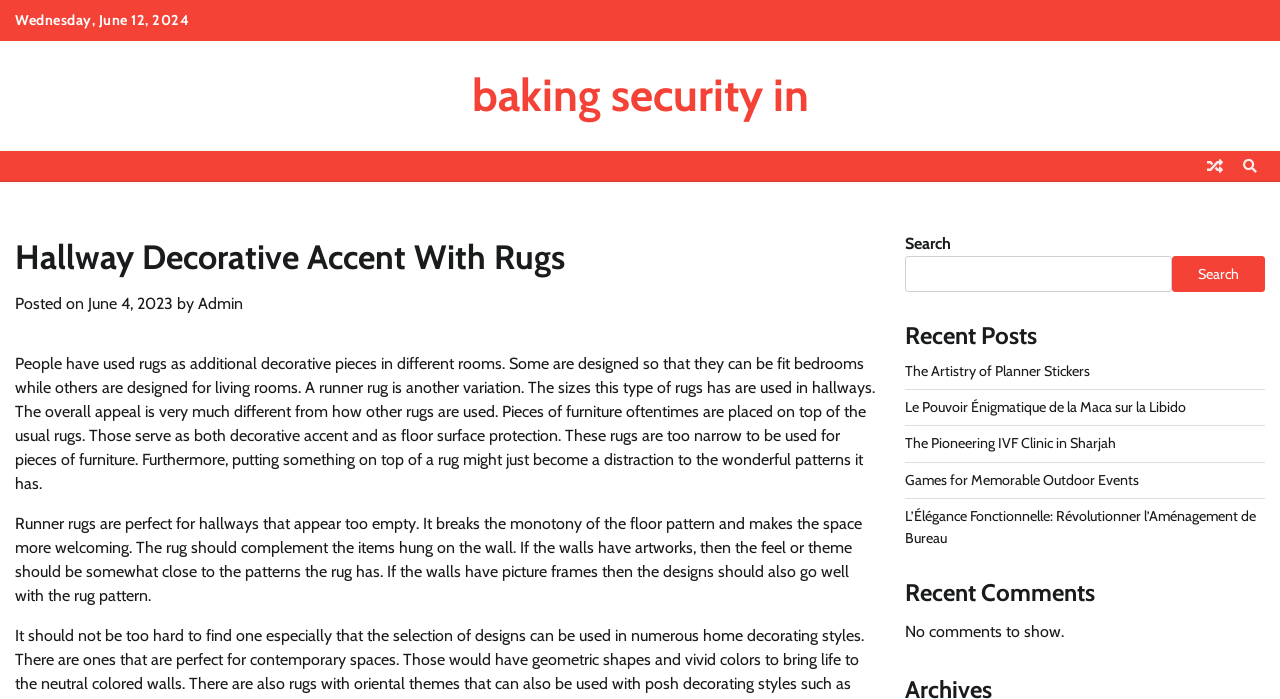Please find the bounding box coordinates of the section that needs to be clicked to achieve this instruction: "Search for something".

[0.707, 0.366, 0.916, 0.418]